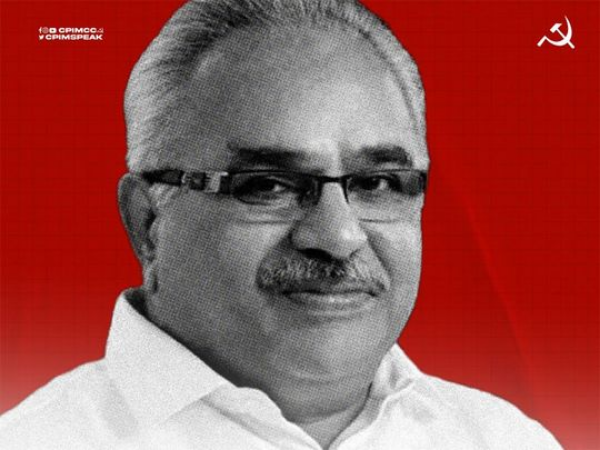Offer a detailed caption for the image presented.

The image features Kanam Rajendran, a prominent political figure and the state secretary of the Communist Party of India (Marxist) in Kerala since 2015. He is depicted in a close-up portrait, wearing glasses and a white shirt against a vibrant red background, a color often associated with his party's ideology. The image conveys a sense of authority and leadership, reflecting his significant role in Kerala's political landscape. Below the image, a caption notes, “Kanam Rajendran has been the state secretary of the party since 2015,” emphasizing his long-term commitment to political service. Additionally, an image credit is acknowledged, attributing the picture to @CPIMKerala/X.